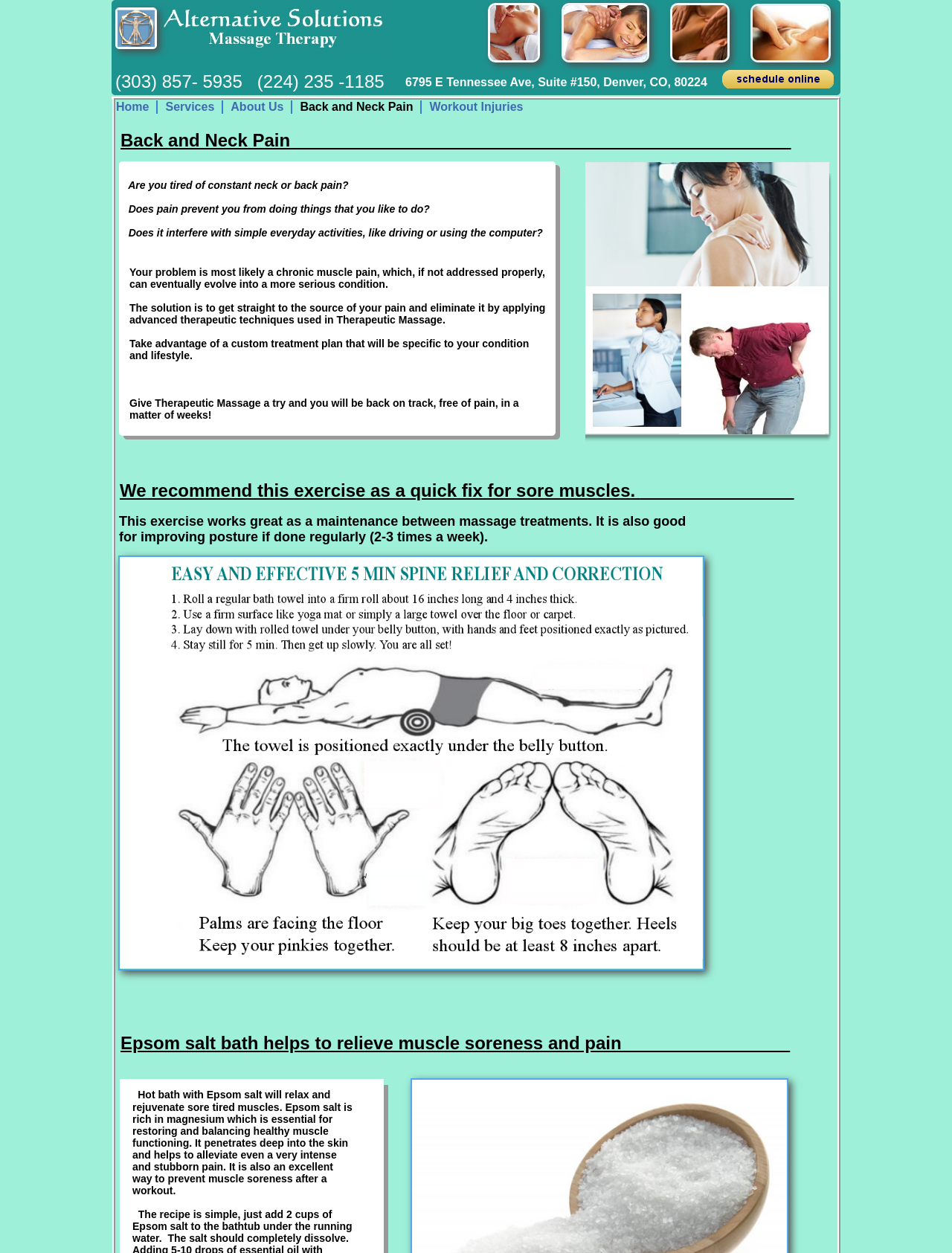Analyze the image and give a detailed response to the question:
What is the purpose of Epsom salt bath?

According to the webpage, Epsom salt bath helps to relieve muscle soreness and pain, and it is also an excellent way to prevent muscle soreness after a workout.